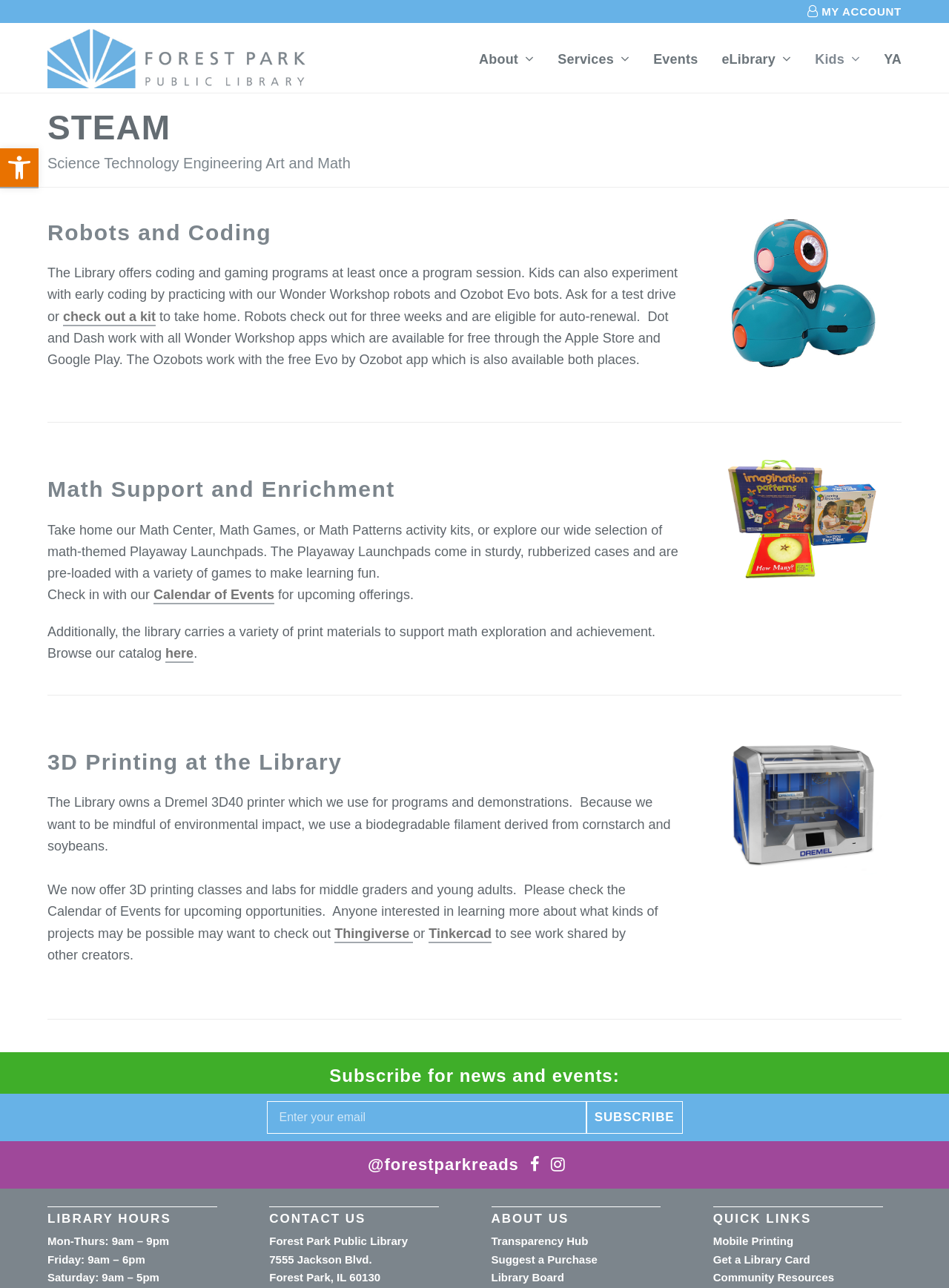Determine the bounding box coordinates of the clickable element to achieve the following action: 'Subscribe for news and events'. Provide the coordinates as four float values between 0 and 1, formatted as [left, top, right, bottom].

[0.618, 0.855, 0.719, 0.88]